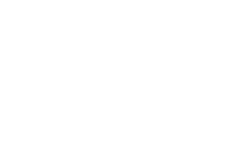Please answer the following question using a single word or phrase: 
What is the forecast for 60 Chinese PV companies?

Net loss in profit